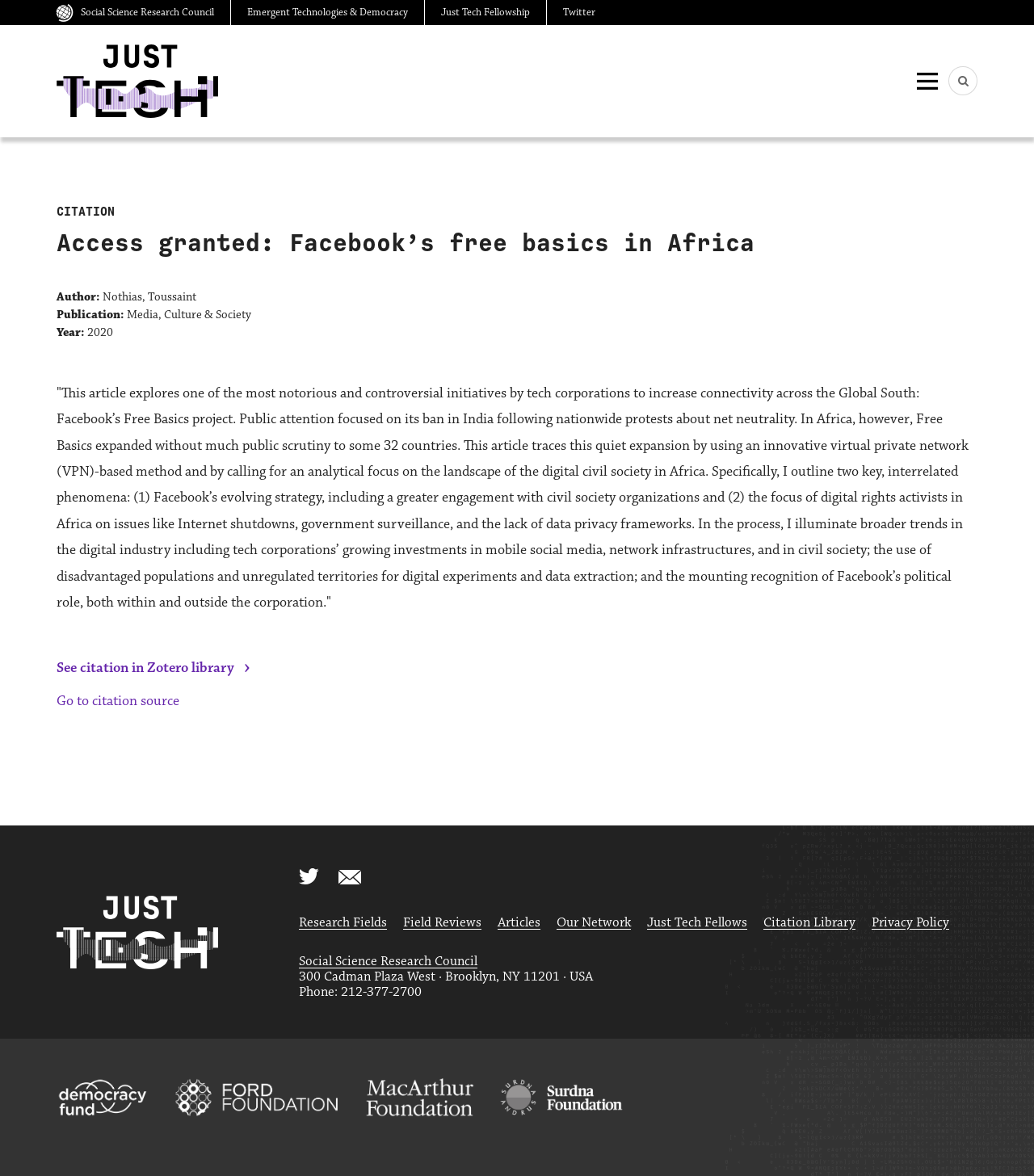Please answer the following question using a single word or phrase: What is the name of the organization that is mentioned at the top of the webpage?

Just Tech